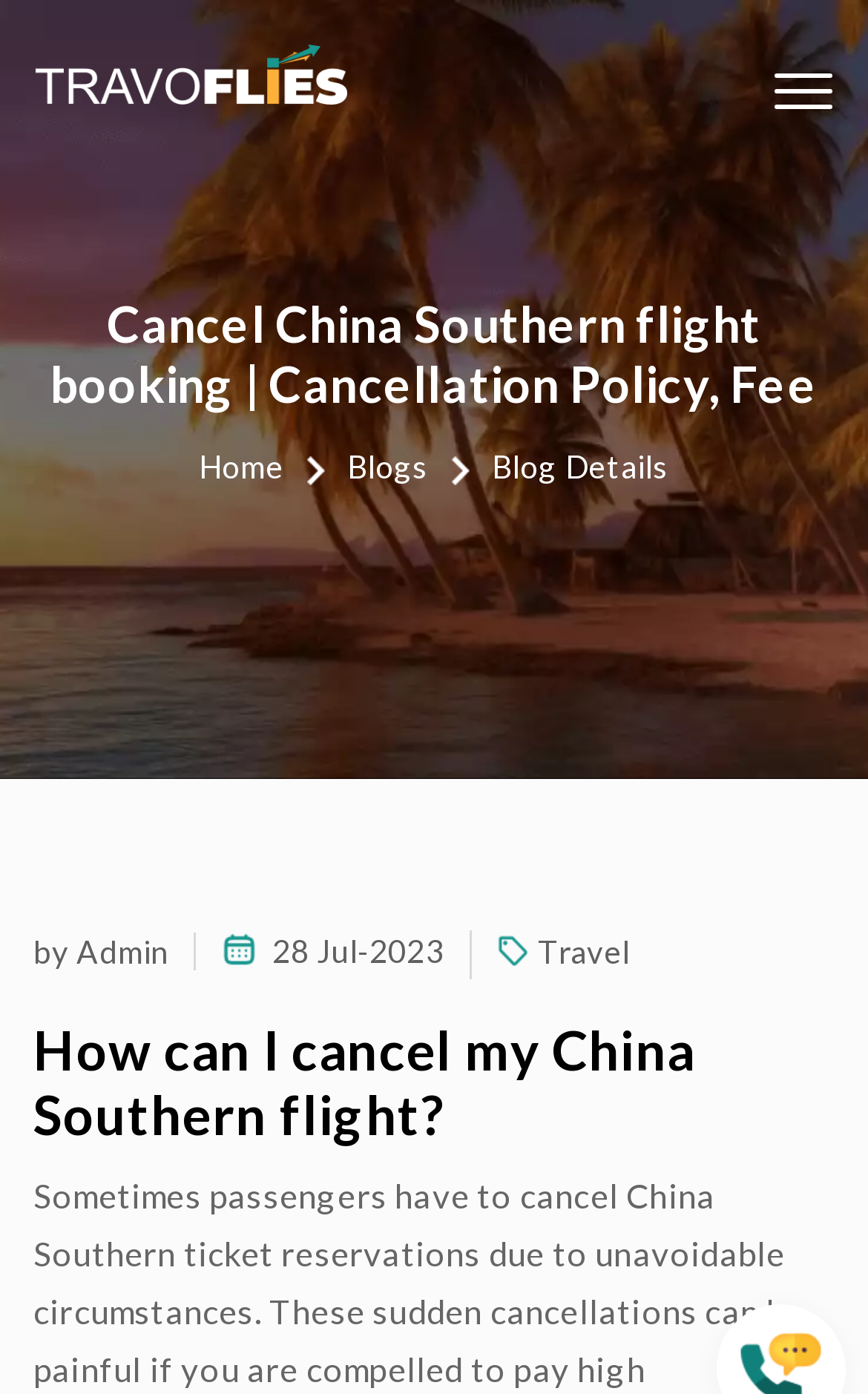When was the blog post published?
Please answer the question as detailed as possible.

I found the publication date of the blog post by looking at the calendar icon 'calendar-linear' and the text '28 Jul-2023' next to it, which indicates that the blog post was published on 28th July 2023.